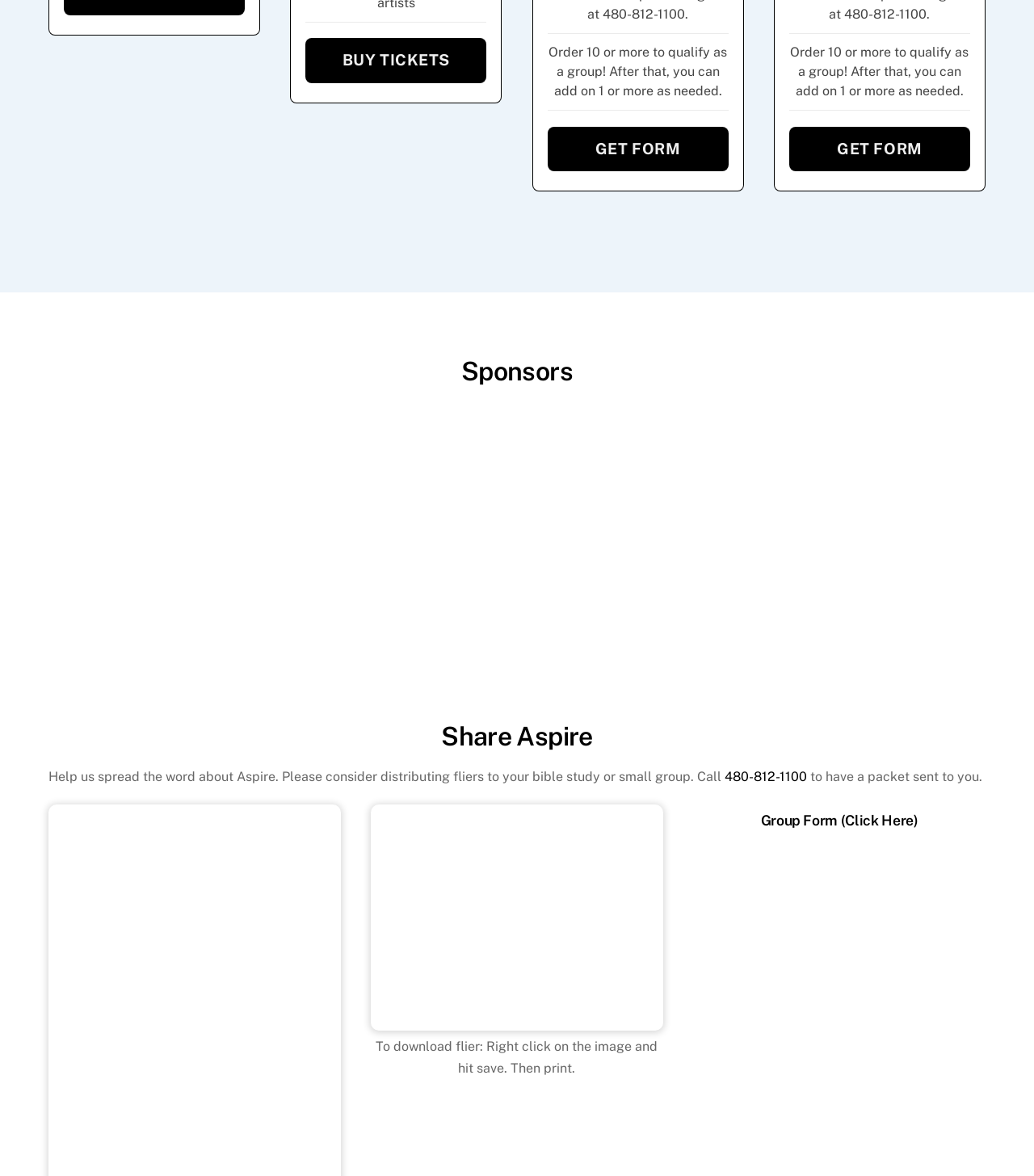Please give a succinct answer using a single word or phrase:
What is the minimum number of tickets to qualify as a group?

10